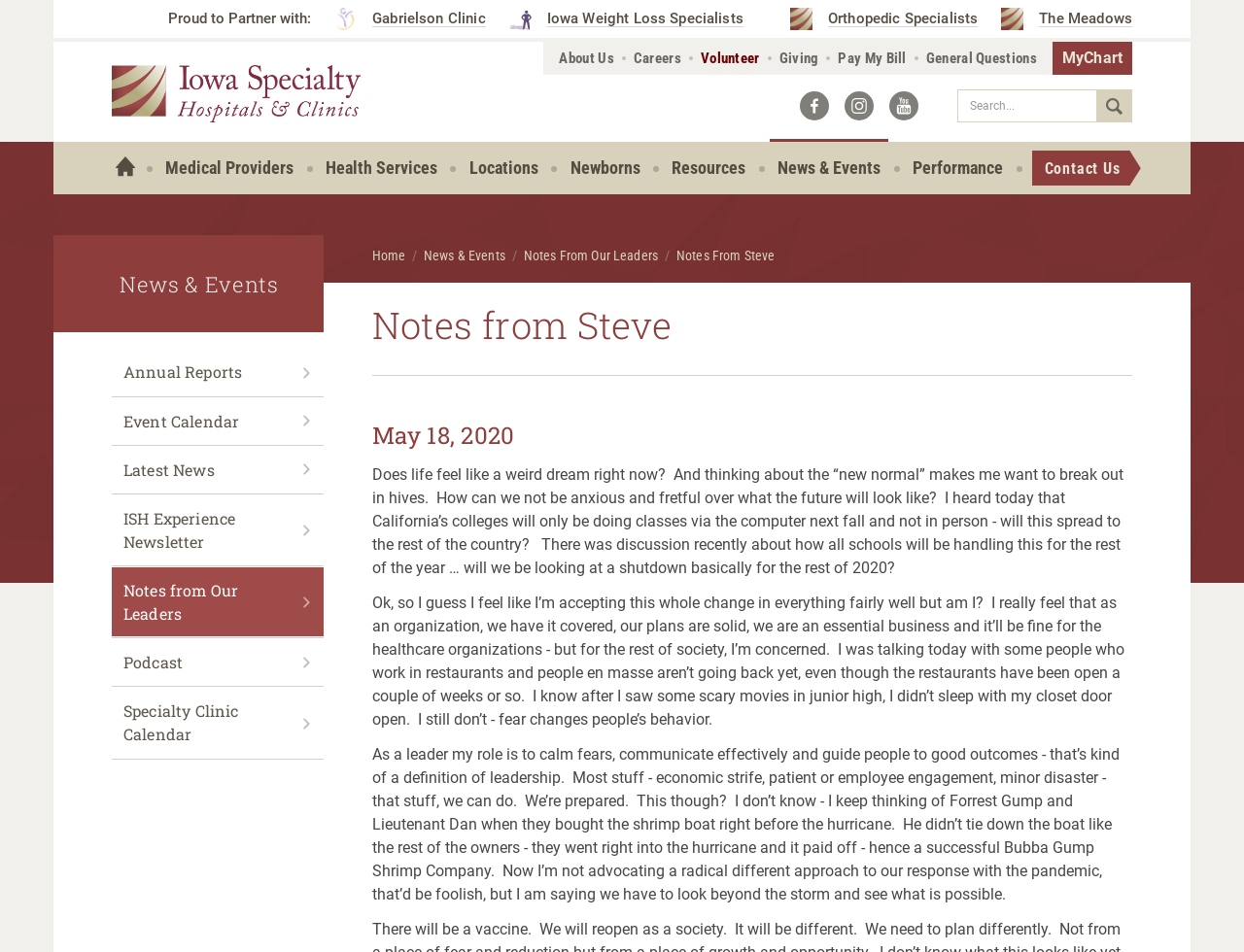Determine the bounding box coordinates for the area that should be clicked to carry out the following instruction: "Click on the 'MyChart' link".

[0.846, 0.044, 0.91, 0.079]